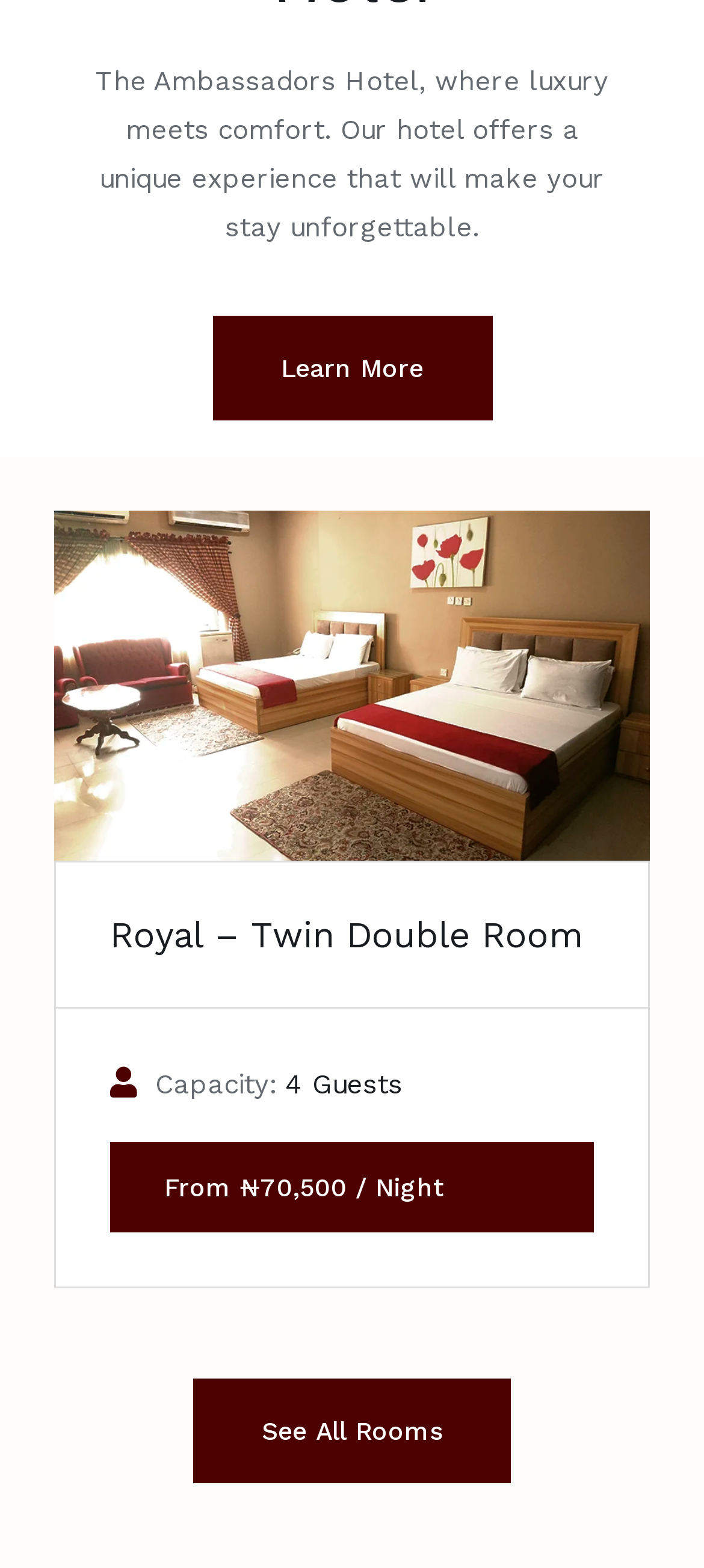What is the name of the hotel?
Using the image provided, answer with just one word or phrase.

The Ambassadors Hotel